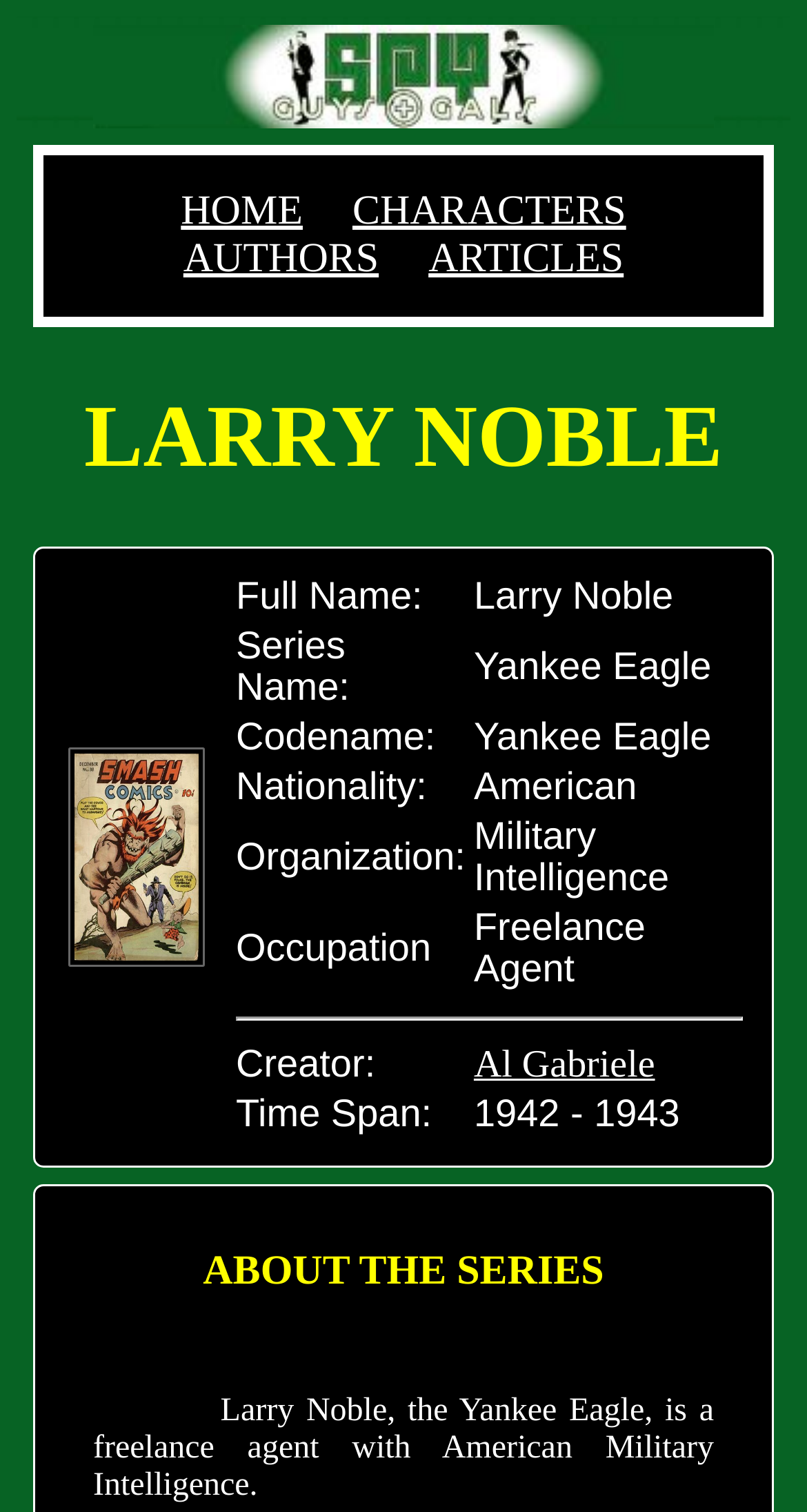What is Larry Noble's occupation?
Using the image, elaborate on the answer with as much detail as possible.

I found the answer by examining the table layout on the webpage, specifically the row with the label 'Occupation' and the corresponding value 'Freelance Agent'.